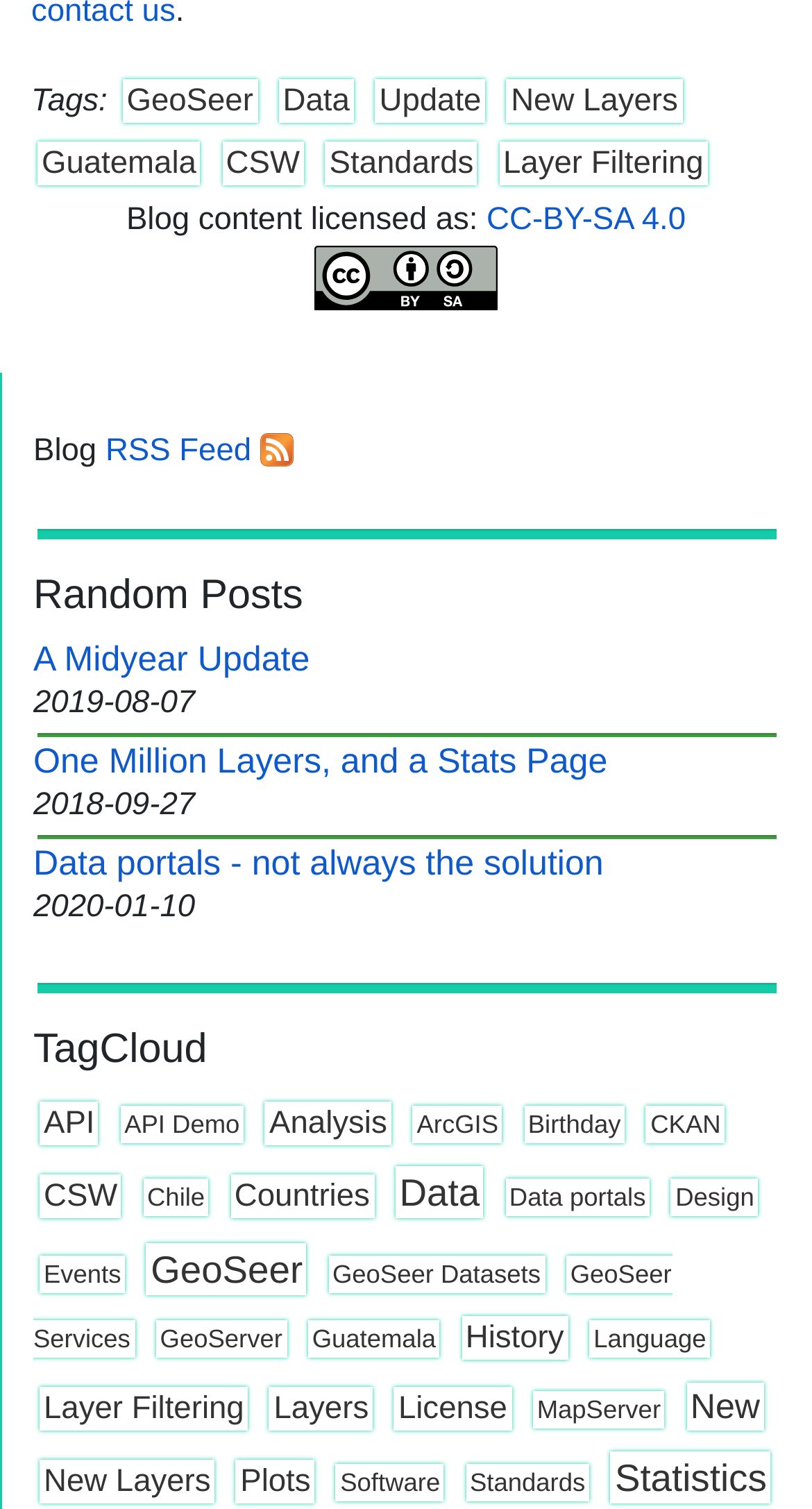Analyze the image and provide a detailed answer to the question: What is the purpose of the separator elements on the webpage?

The separator elements, which are horizontal lines, are used to separate different sections of the webpage, such as the random posts, the TagCloud, and the blog content license information.